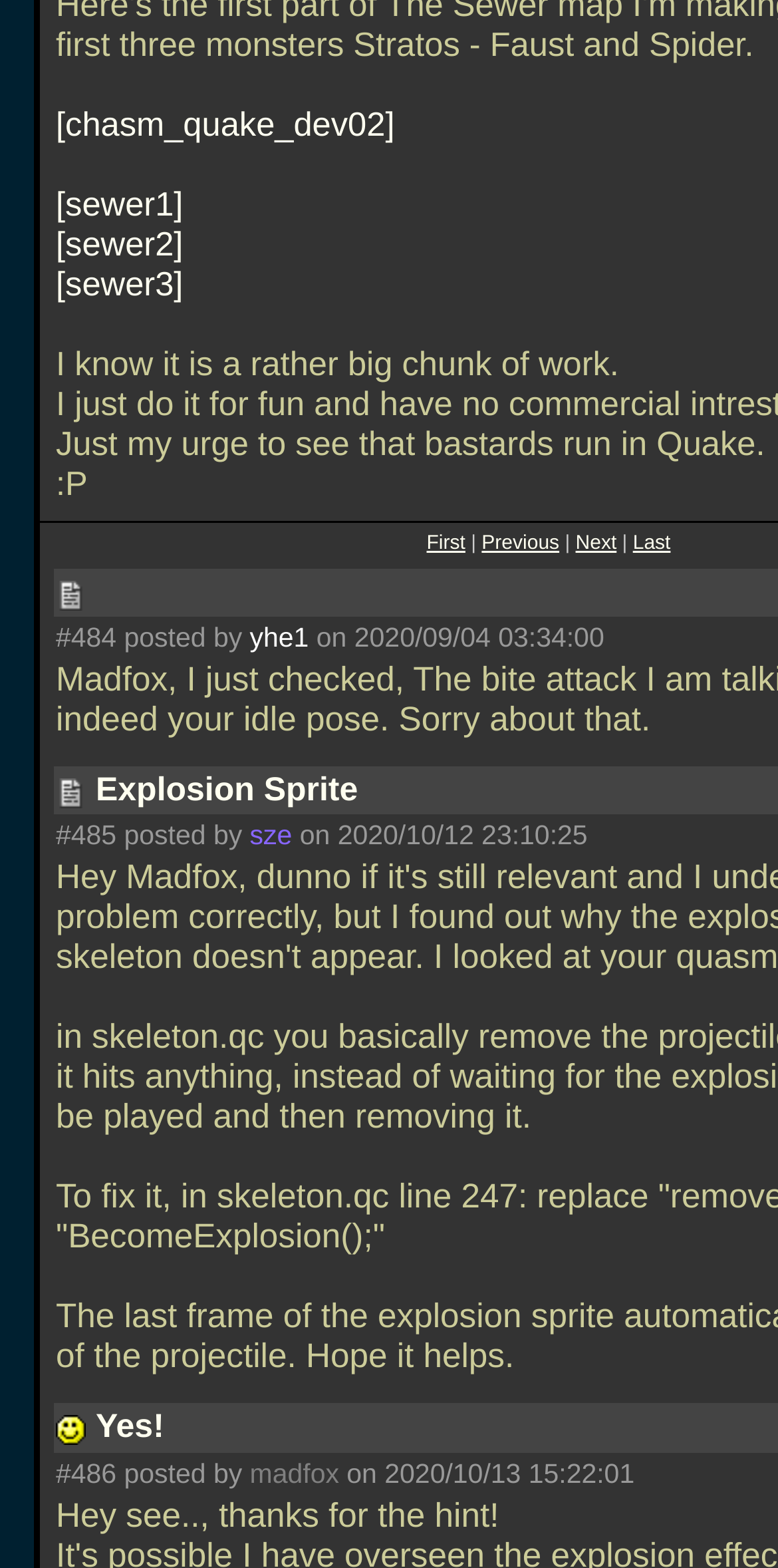Please provide the bounding box coordinates for the UI element as described: "sze". The coordinates must be four floats between 0 and 1, represented as [left, top, right, bottom].

[0.321, 0.517, 0.376, 0.536]